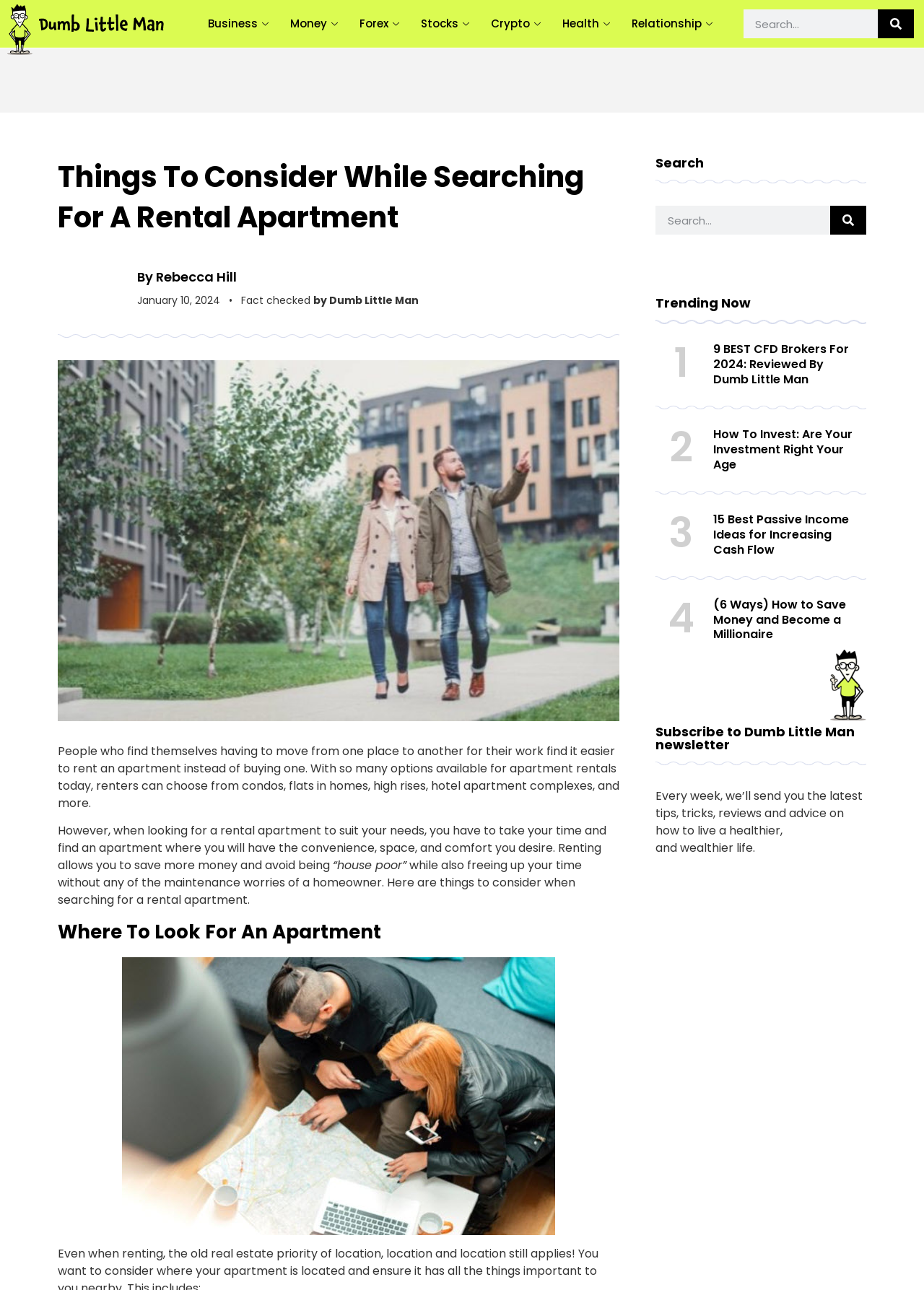Indicate the bounding box coordinates of the clickable region to achieve the following instruction: "Read the article '9 BEST CFD Brokers For 2024: Reviewed By Dumb Little Man'."

[0.772, 0.264, 0.919, 0.3]